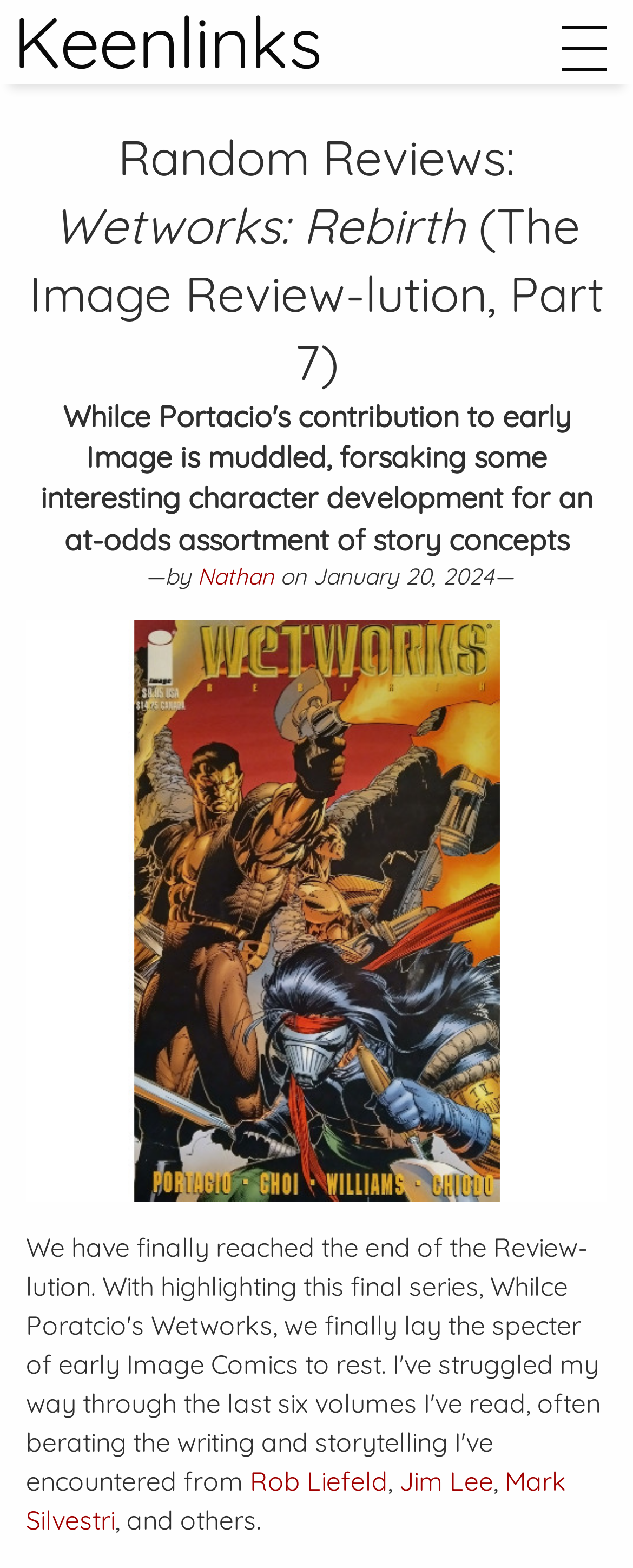When was the article published?
Answer the question in as much detail as possible.

The publication date of the article is mentioned below the main heading, where it says '—by Nathan on January 20, 2024—'.